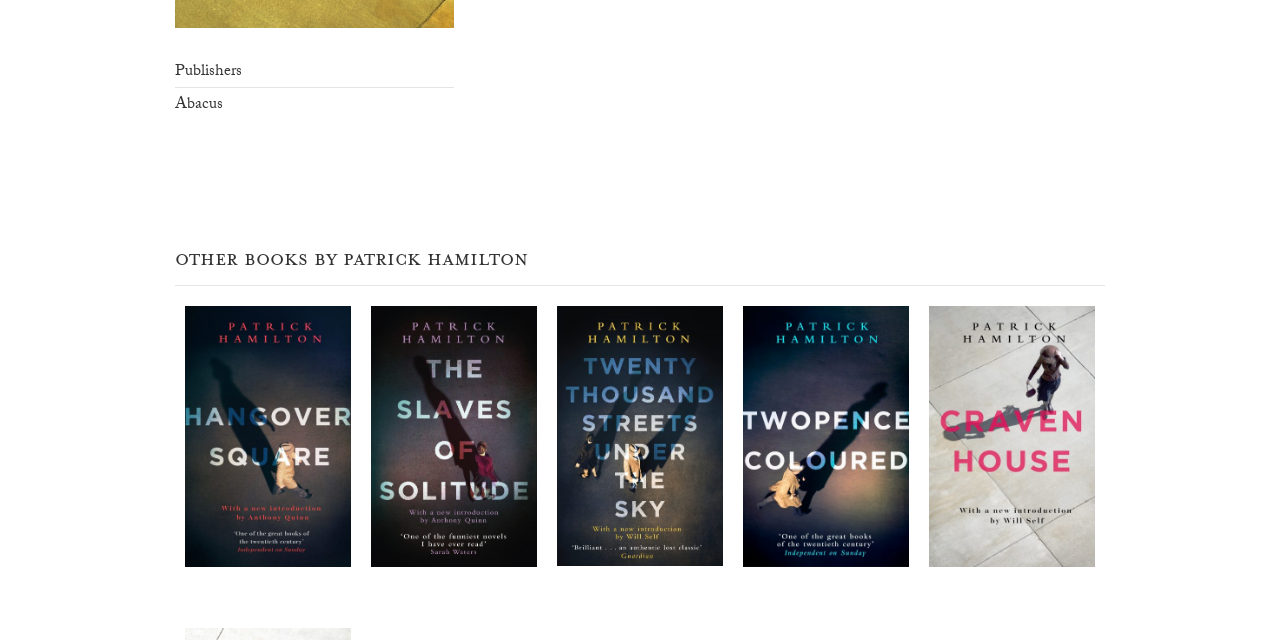From the webpage screenshot, predict the bounding box coordinates (top-left x, top-left y, bottom-right x, bottom-right y) for the UI element described here: Twopence Coloured

[0.573, 0.478, 0.718, 0.981]